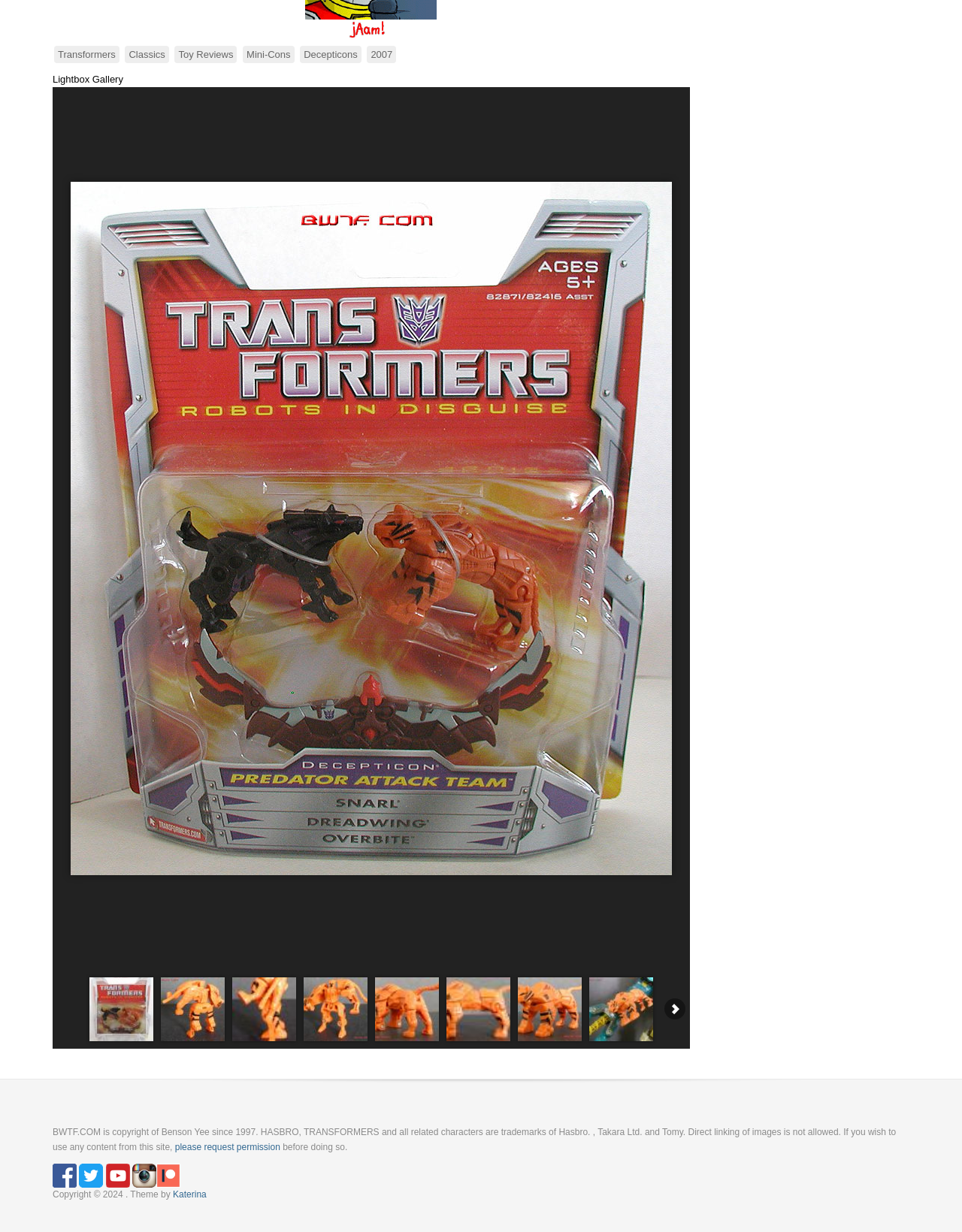What social media platforms are linked on the website?
Provide a concise answer using a single word or phrase based on the image.

Facebook, Twitter, YouTube, Instagram